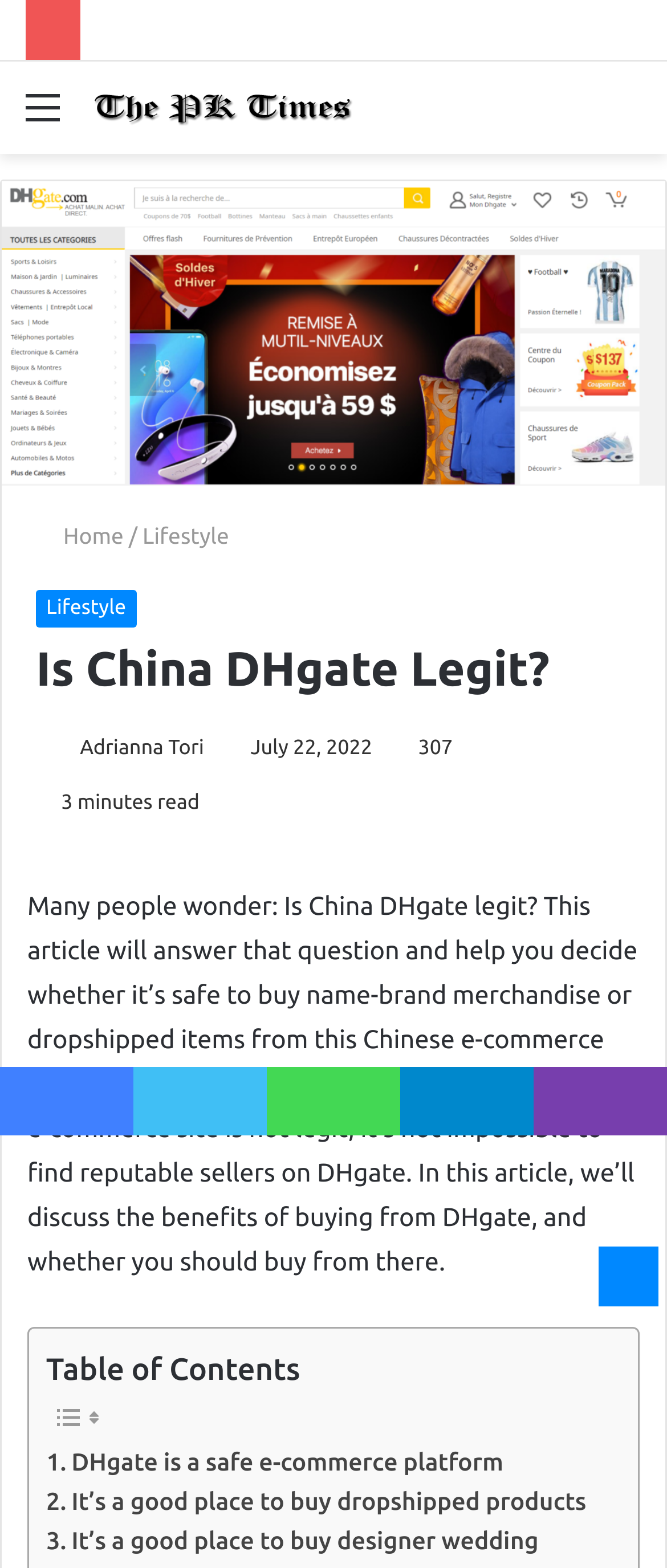Provide the bounding box coordinates for the UI element described in this sentence: "Health Care". The coordinates should be four float values between 0 and 1, i.e., [left, top, right, bottom].

None